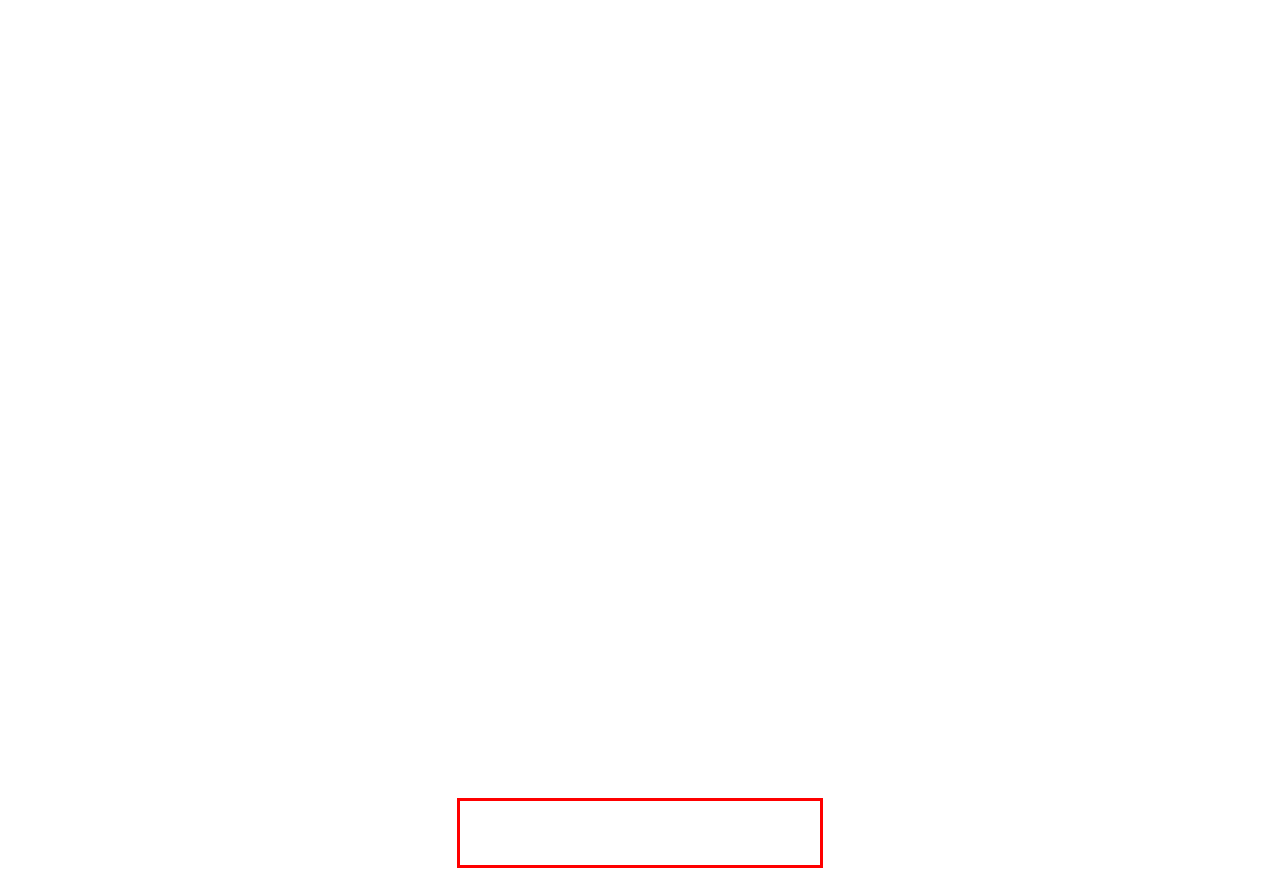Using the provided webpage screenshot, identify and read the text within the red rectangle bounding box.

A DISABLED man has told how taxi drivers regularly tell him he is too fat for their cabs - and wants to make people more aware.